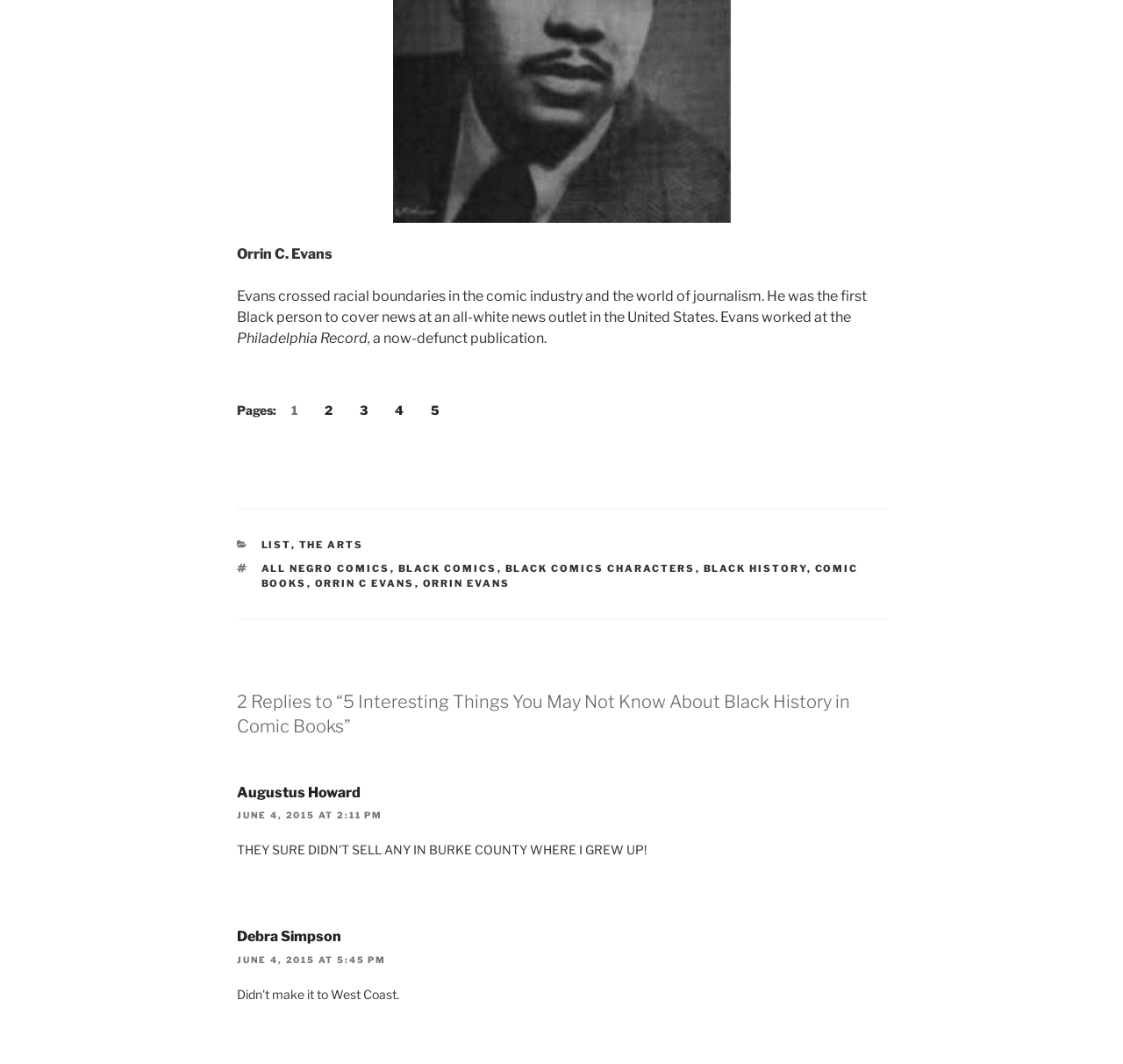Determine the bounding box coordinates of the UI element that matches the following description: "Orrin C Evans". The coordinates should be four float numbers between 0 and 1 in the format [left, top, right, bottom].

[0.28, 0.542, 0.369, 0.554]